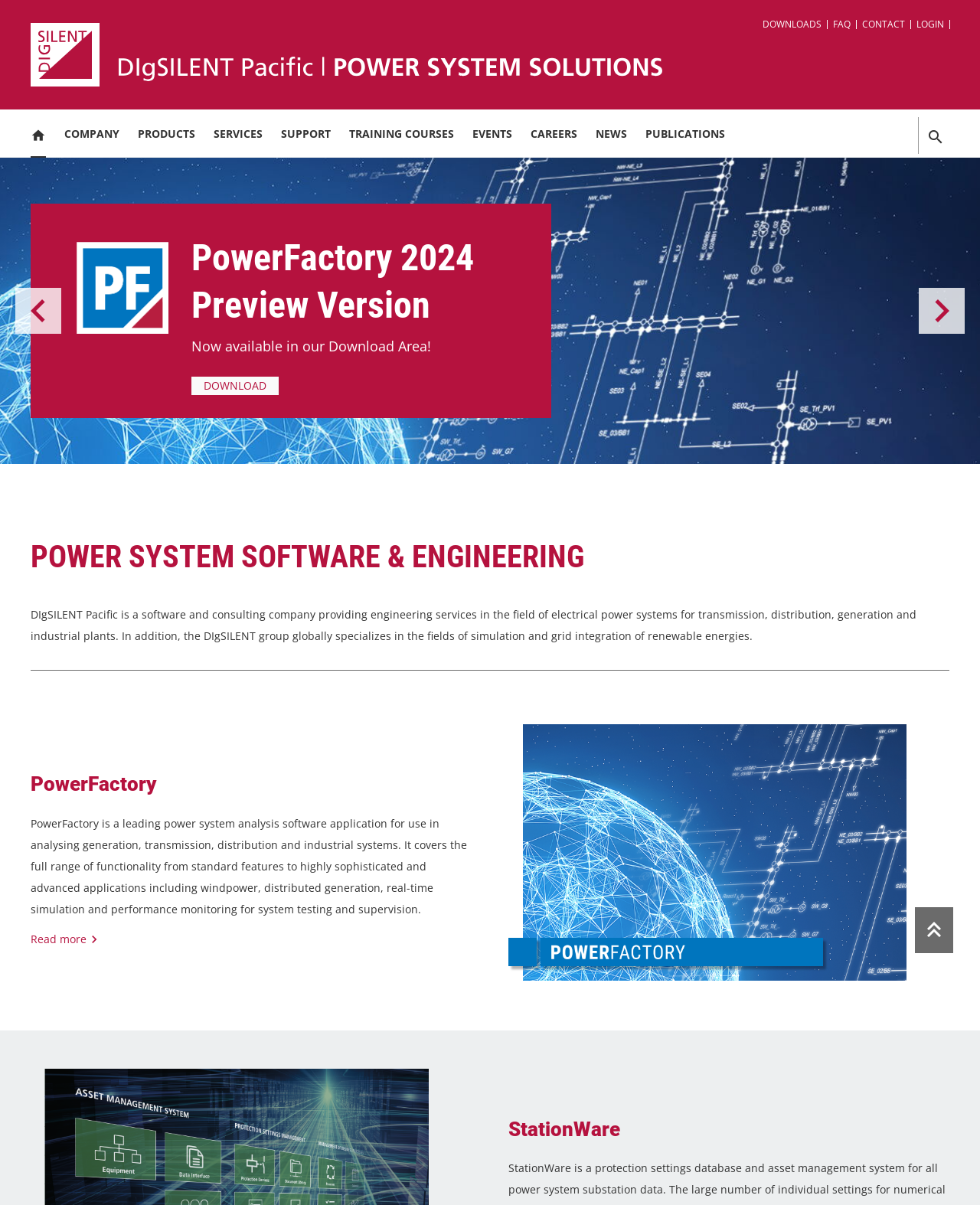Please identify the bounding box coordinates of where to click in order to follow the instruction: "Search for something".

None